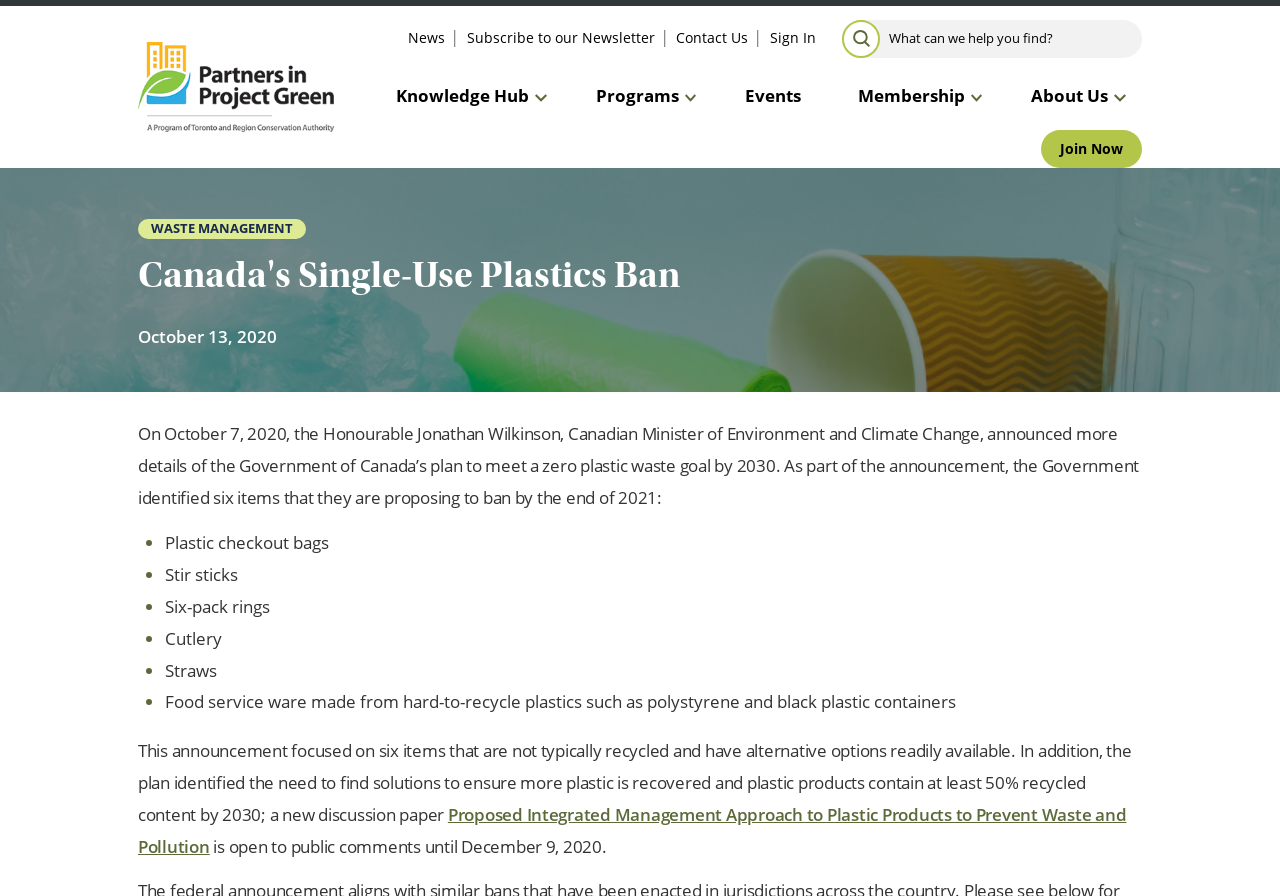Answer the question in a single word or phrase:
What is the deadline for public comments on the discussion paper?

December 9, 2020